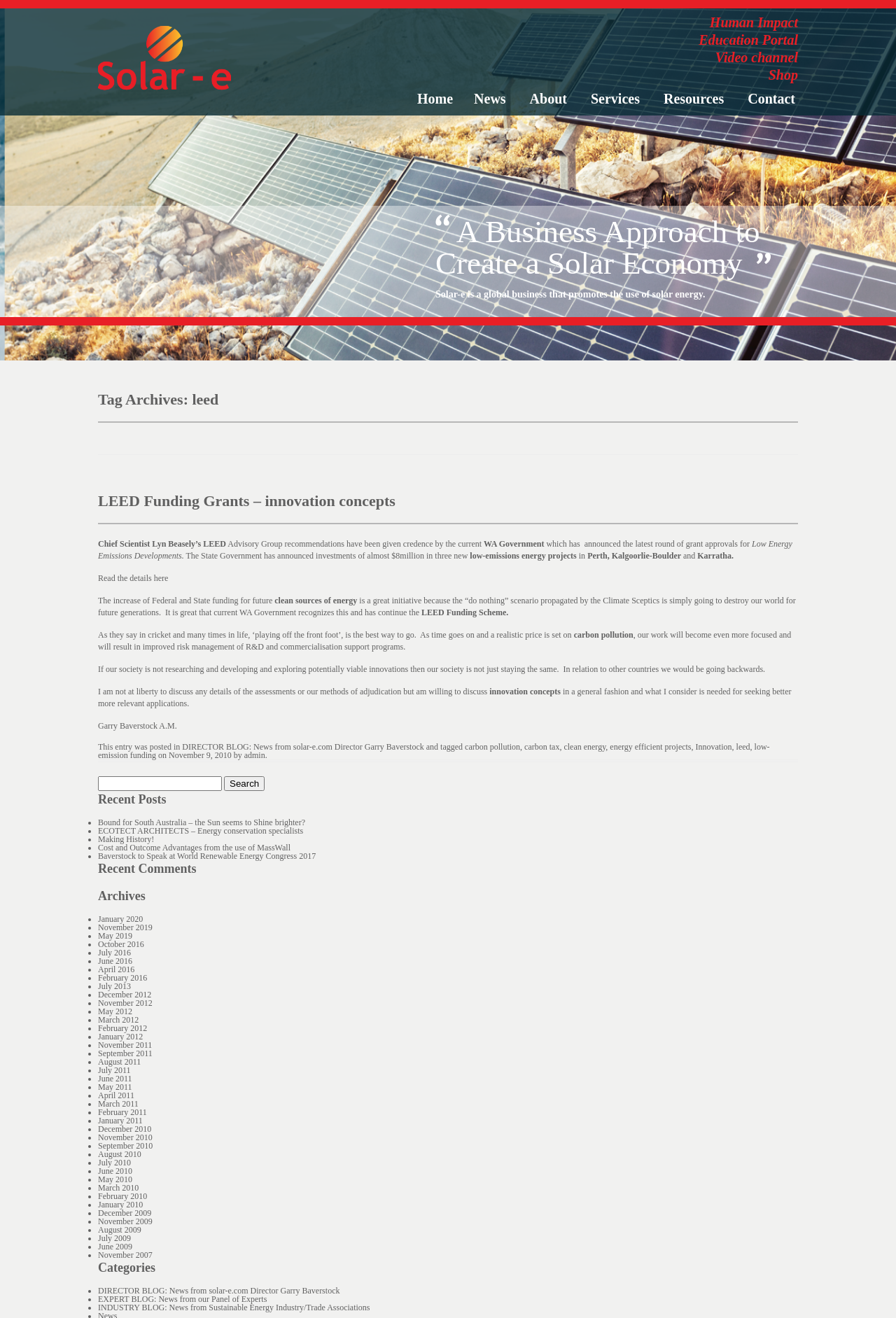What is the text of the first link on the webpage?
Please answer the question with a detailed and comprehensive explanation.

The first link on the webpage is located at the top left corner with a bounding box coordinate of [0.109, 0.063, 0.258, 0.07] and has an OCR text of 'Solar – E'.